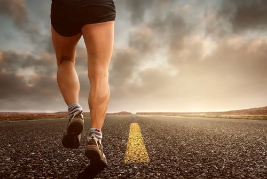What is the theme of the image?
Utilize the image to construct a detailed and well-explained answer.

The image captures a close-up view of a runner's legs as they stride down an empty road, embodying the essence of determination and health, and resonates with themes highlighted in health-related articles, such as the importance of exercise and maintaining a healthy lifestyle.